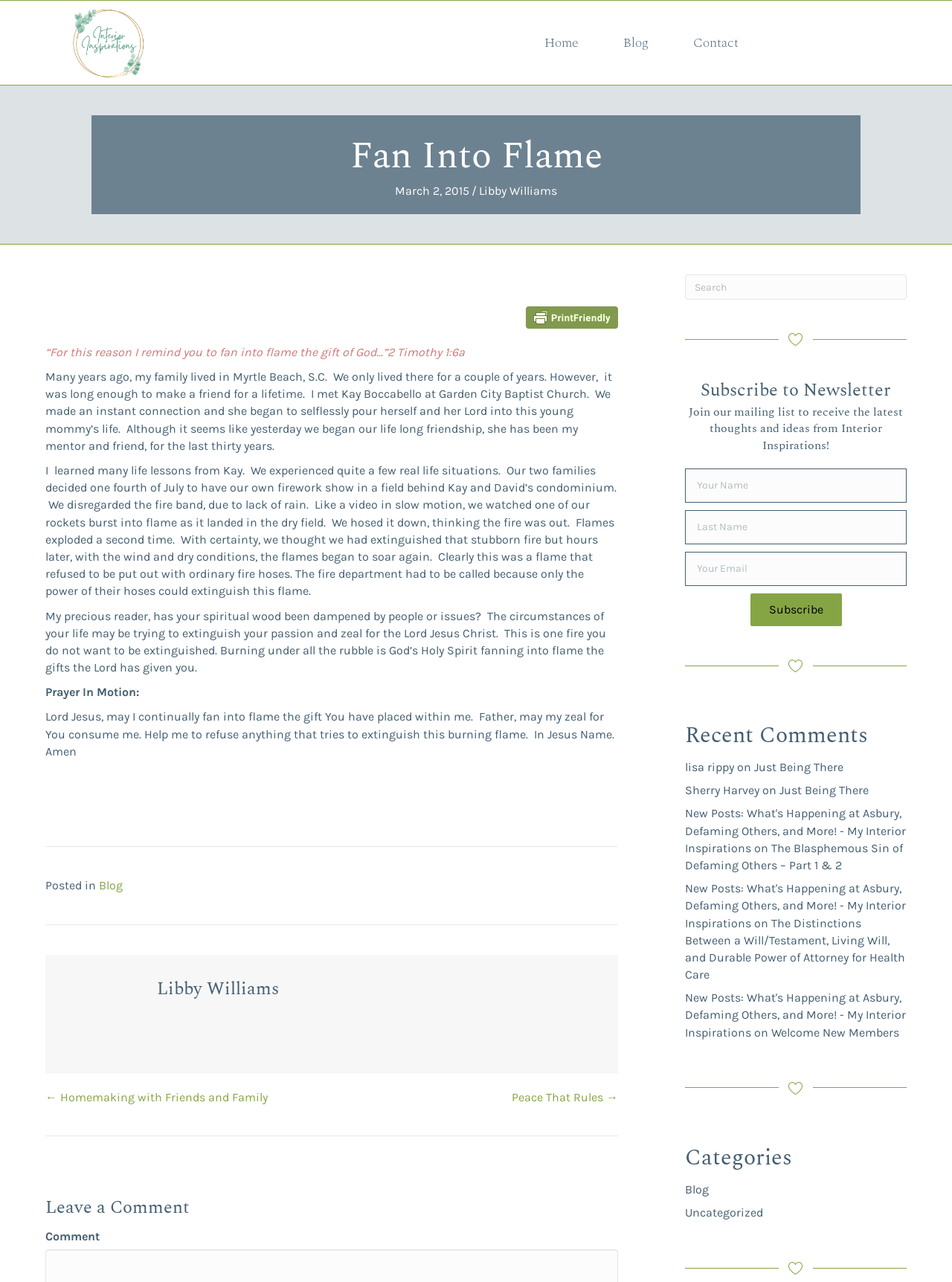Highlight the bounding box coordinates of the region I should click on to meet the following instruction: "Read the blog post 'Just Being There'".

[0.792, 0.593, 0.886, 0.604]